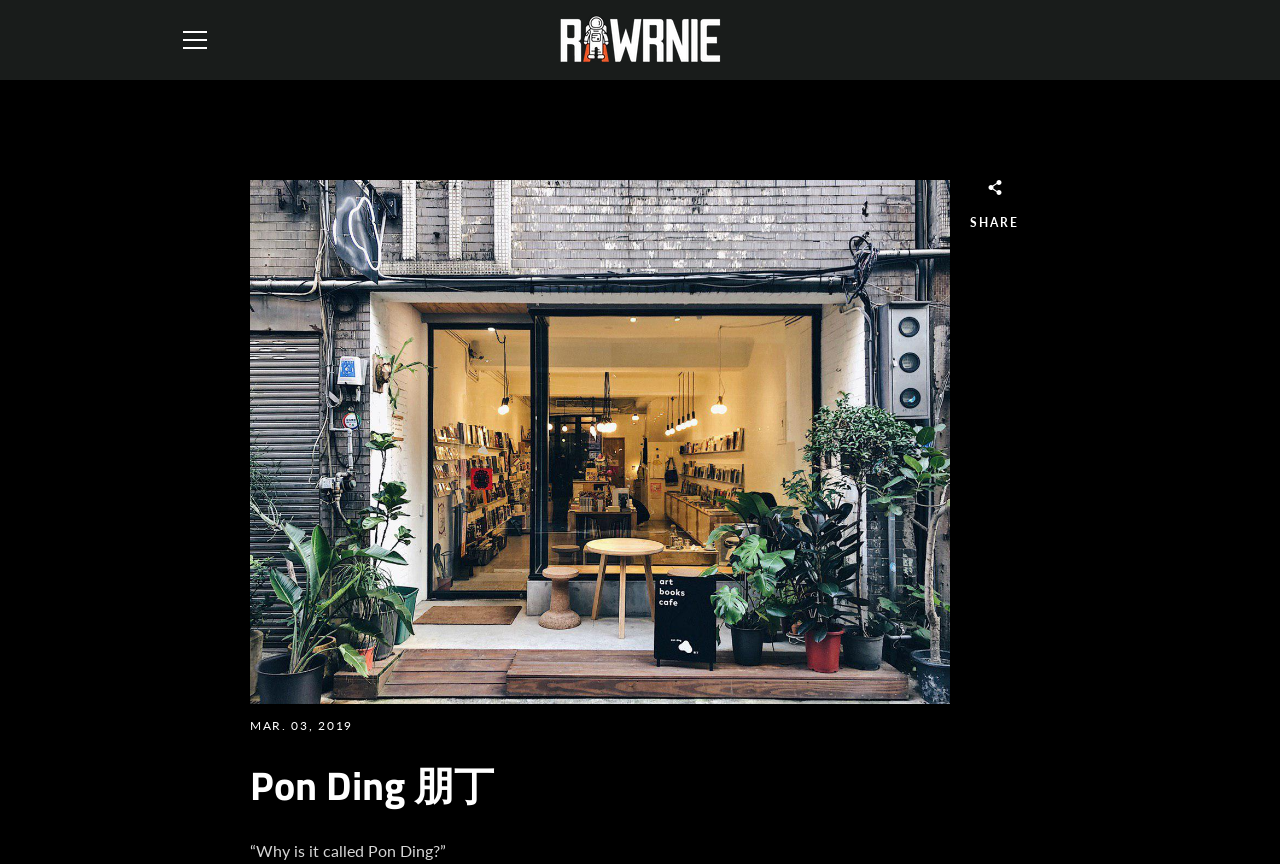What is the purpose of the 'SHARE' button?
Based on the image, respond with a single word or phrase.

social sharing